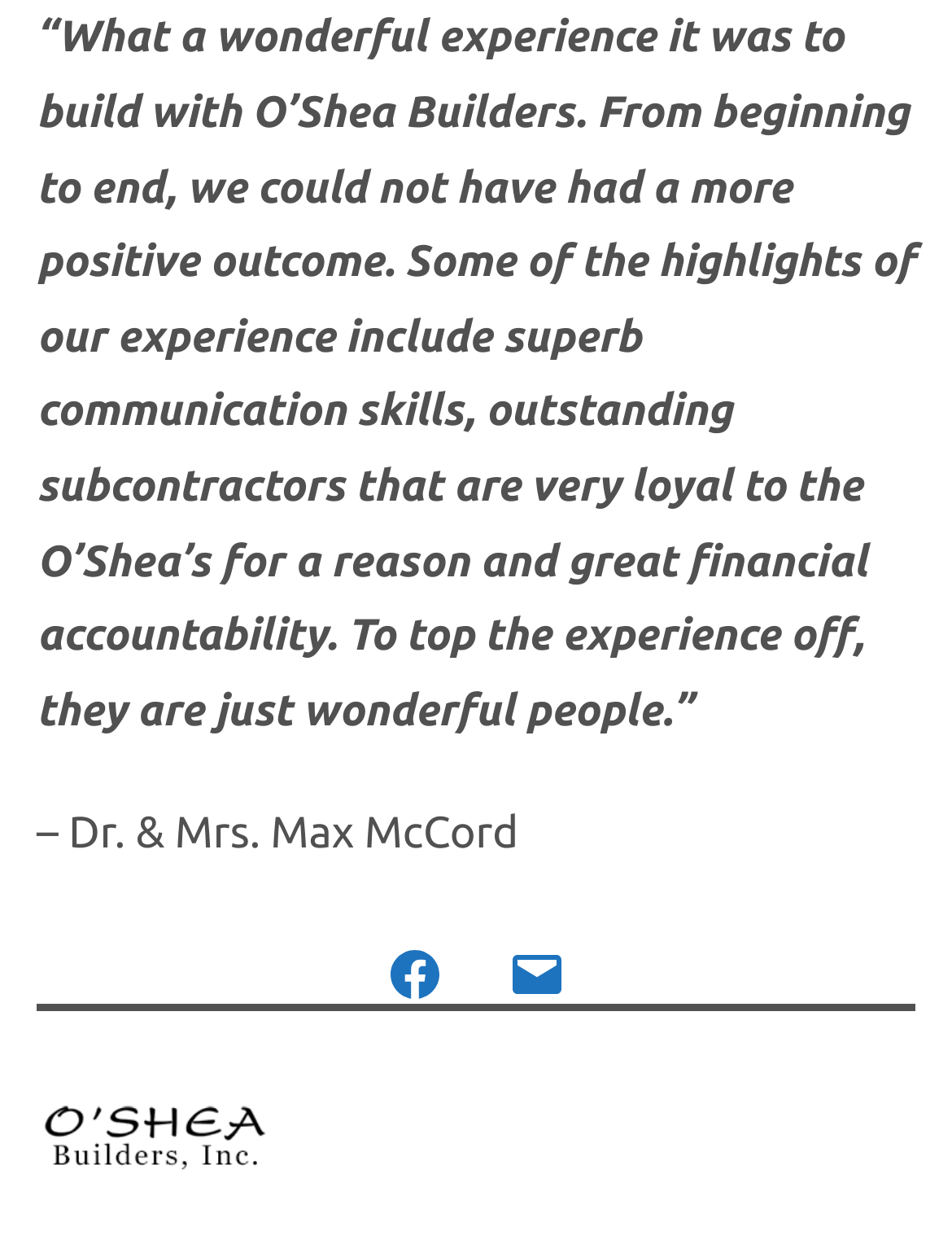Based on the image, please respond to the question with as much detail as possible:
What is the logo of the company?

The logo is an image with the text 'O'Shea-Builders-logo', indicating that it represents the company O'Shea Builders.